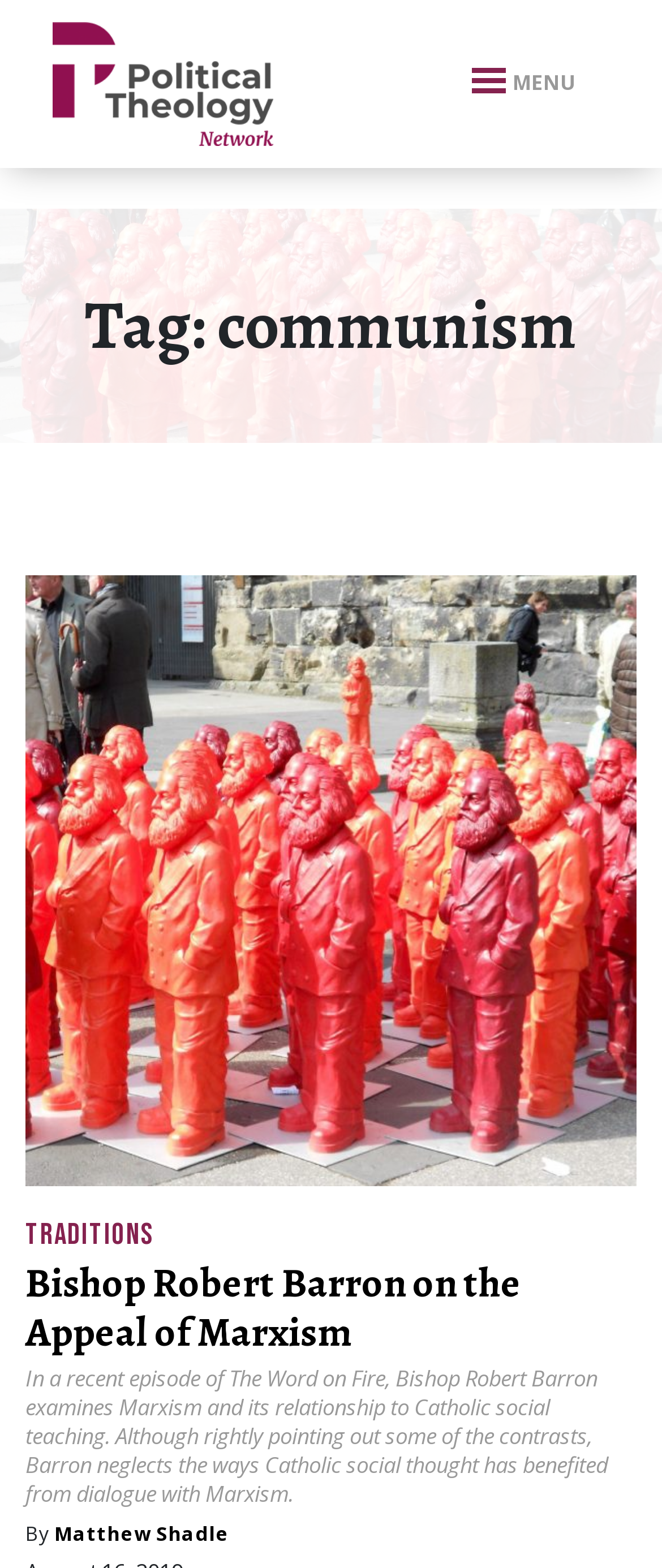Please find the bounding box for the following UI element description. Provide the coordinates in (top-left x, top-left y, bottom-right x, bottom-right y) format, with values between 0 and 1: alt="Political Theology Network"

[0.079, 0.009, 0.413, 0.098]